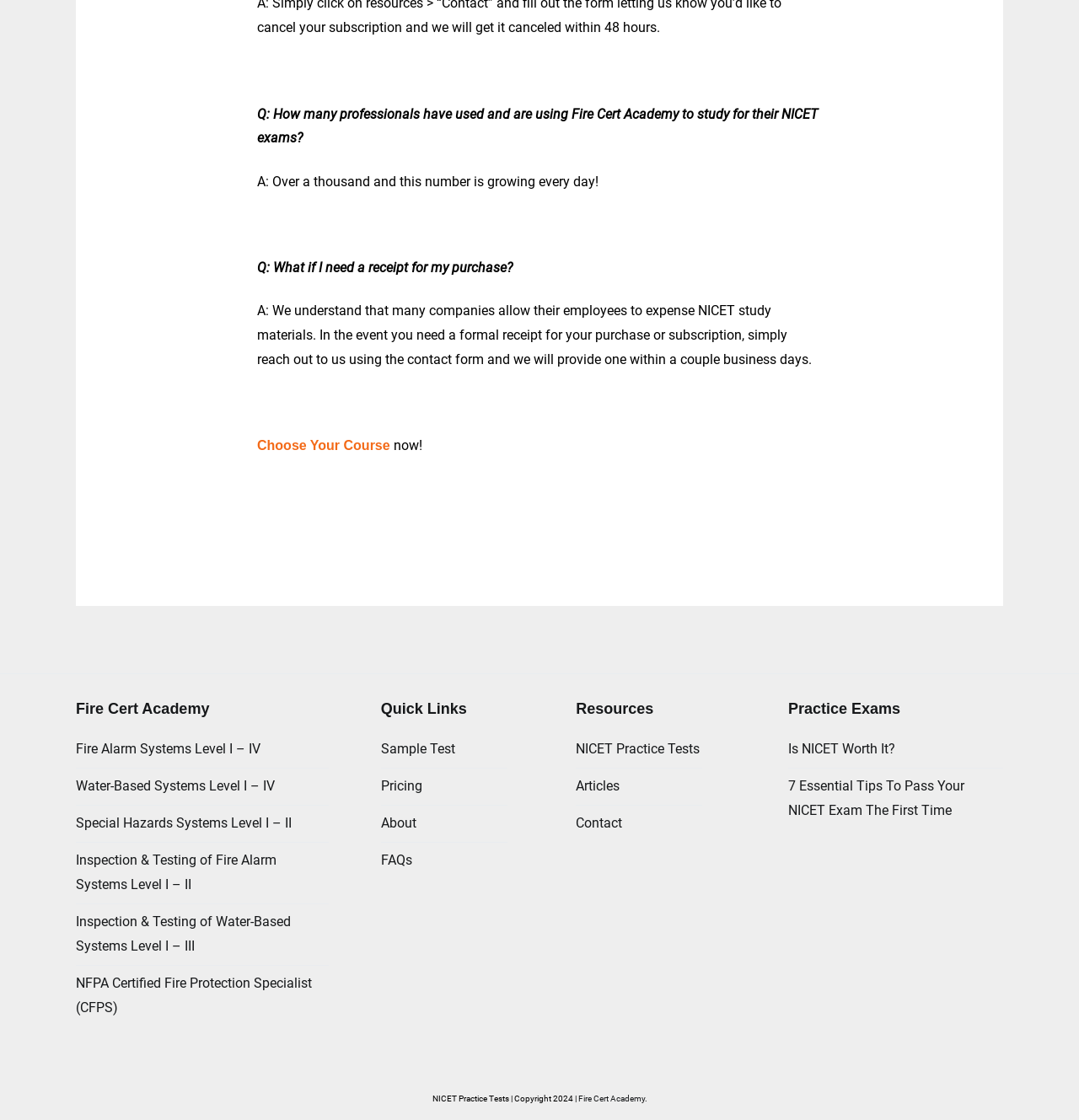Please locate the bounding box coordinates of the region I need to click to follow this instruction: "Go to 'Contact'".

[0.534, 0.719, 0.651, 0.752]